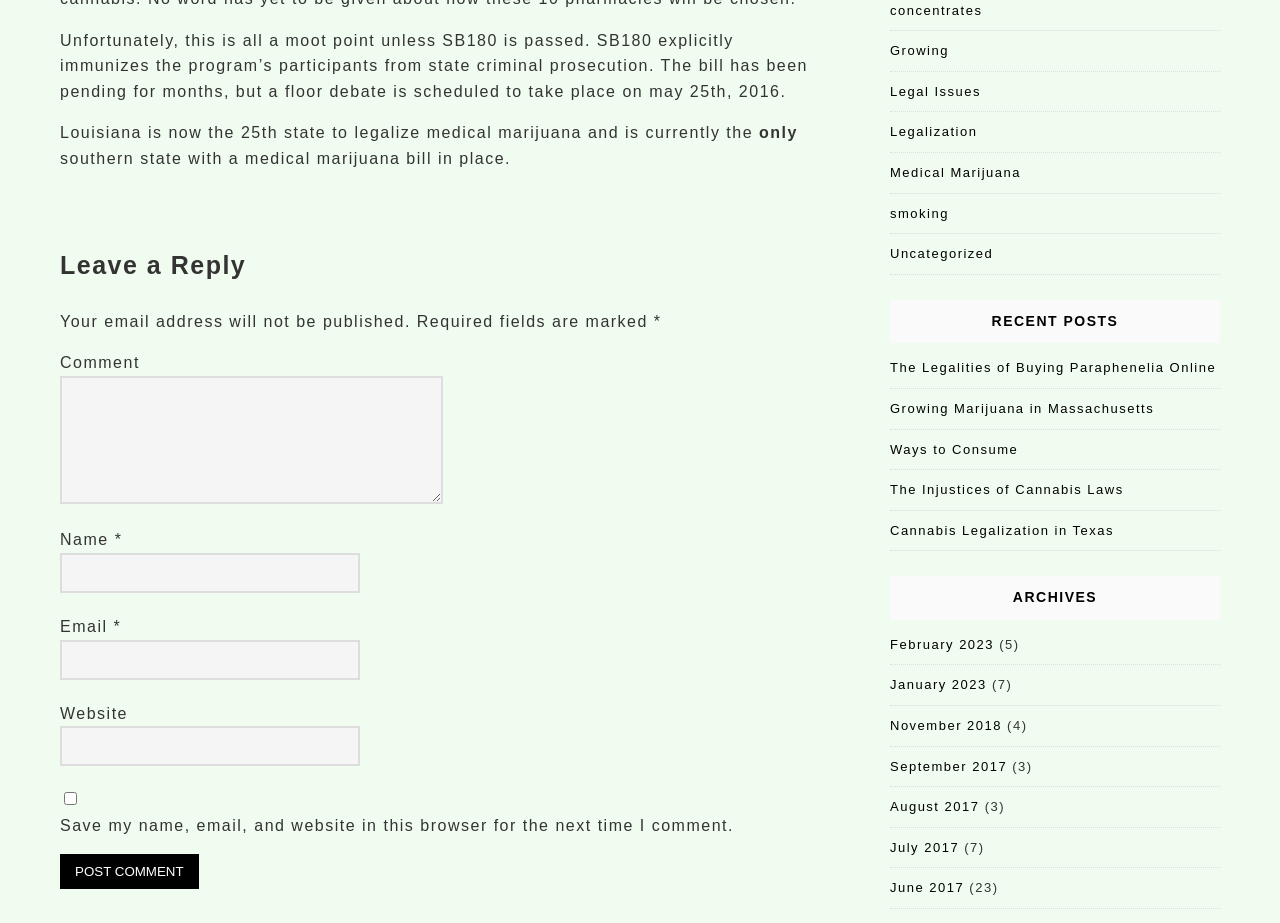Identify the bounding box for the UI element described as: "Growing Marijuana in Massachusetts". The coordinates should be four float numbers between 0 and 1, i.e., [left, top, right, bottom].

[0.695, 0.432, 0.902, 0.453]